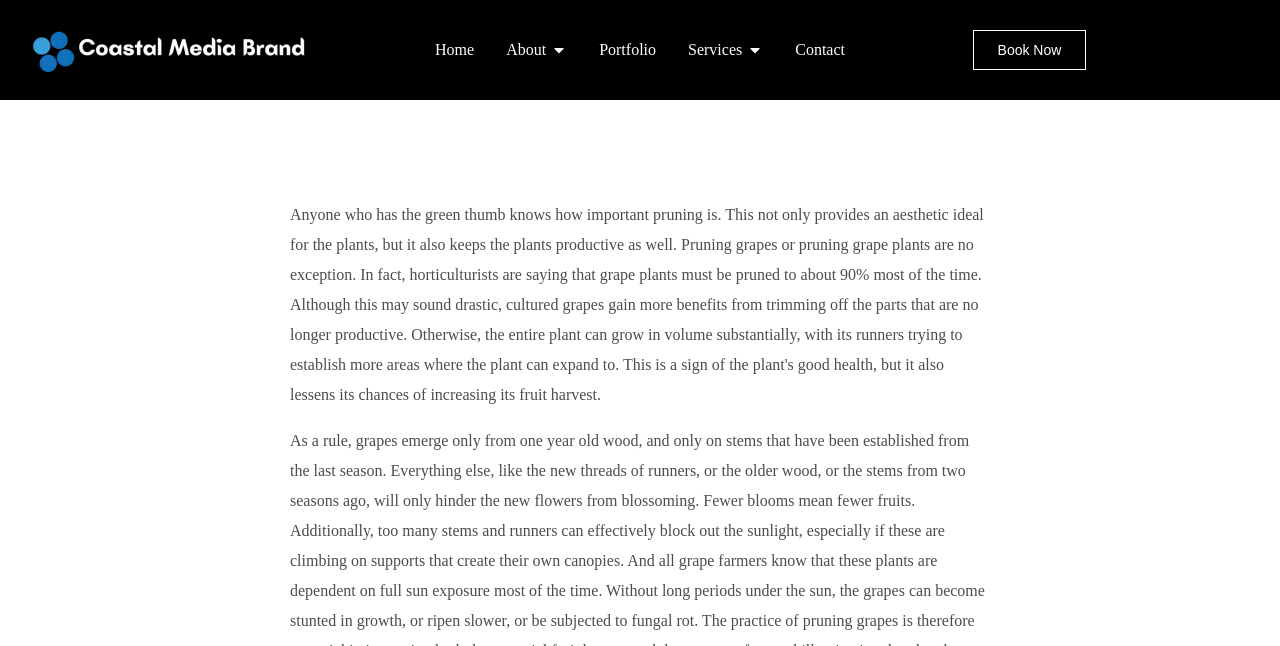Can you provide the bounding box coordinates for the element that should be clicked to implement the instruction: "View the portfolio"?

[0.468, 0.059, 0.513, 0.096]